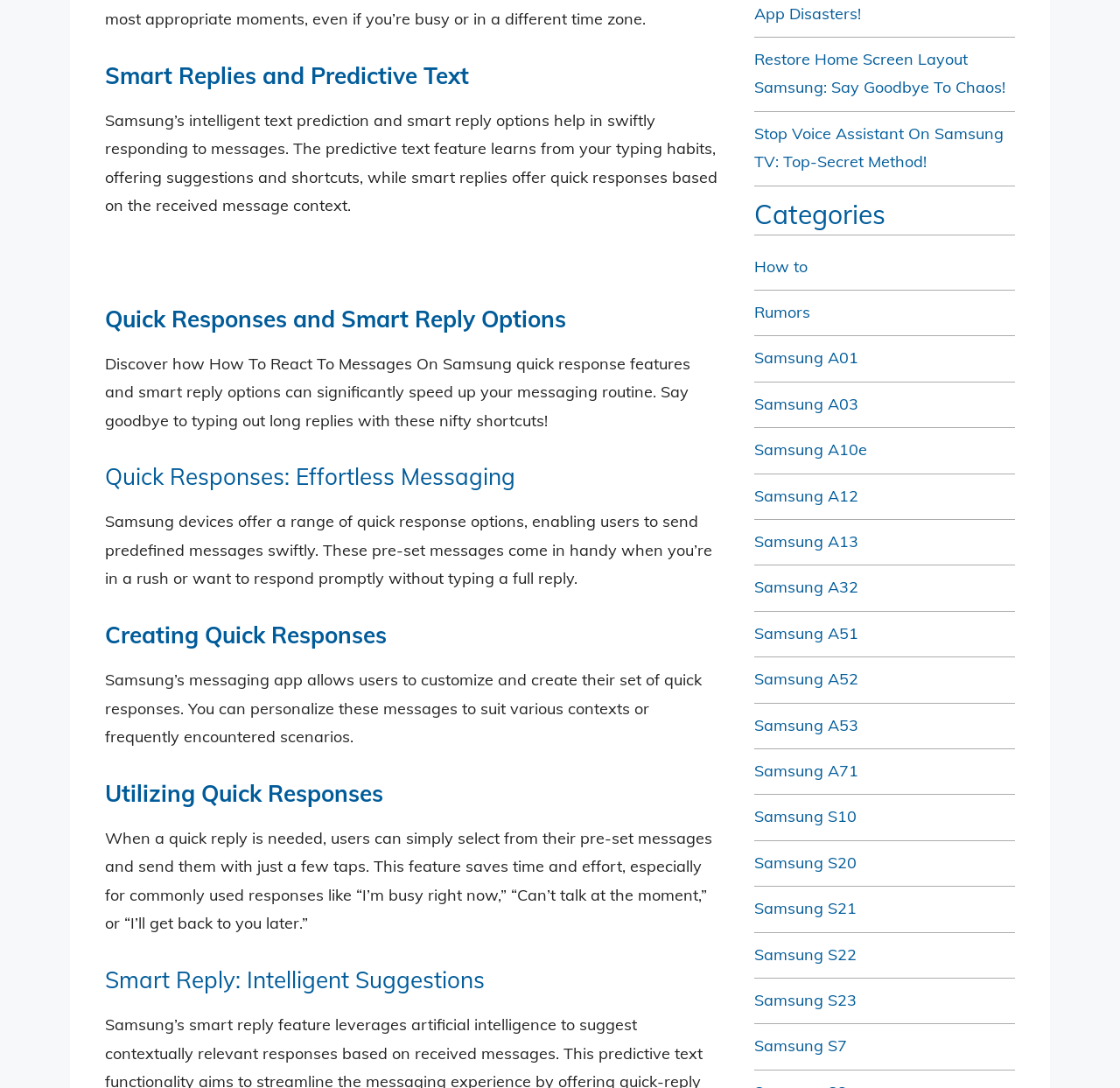From the screenshot, find the bounding box of the UI element matching this description: "Samsung A13". Supply the bounding box coordinates in the form [left, top, right, bottom], each a float between 0 and 1.

[0.673, 0.488, 0.766, 0.507]